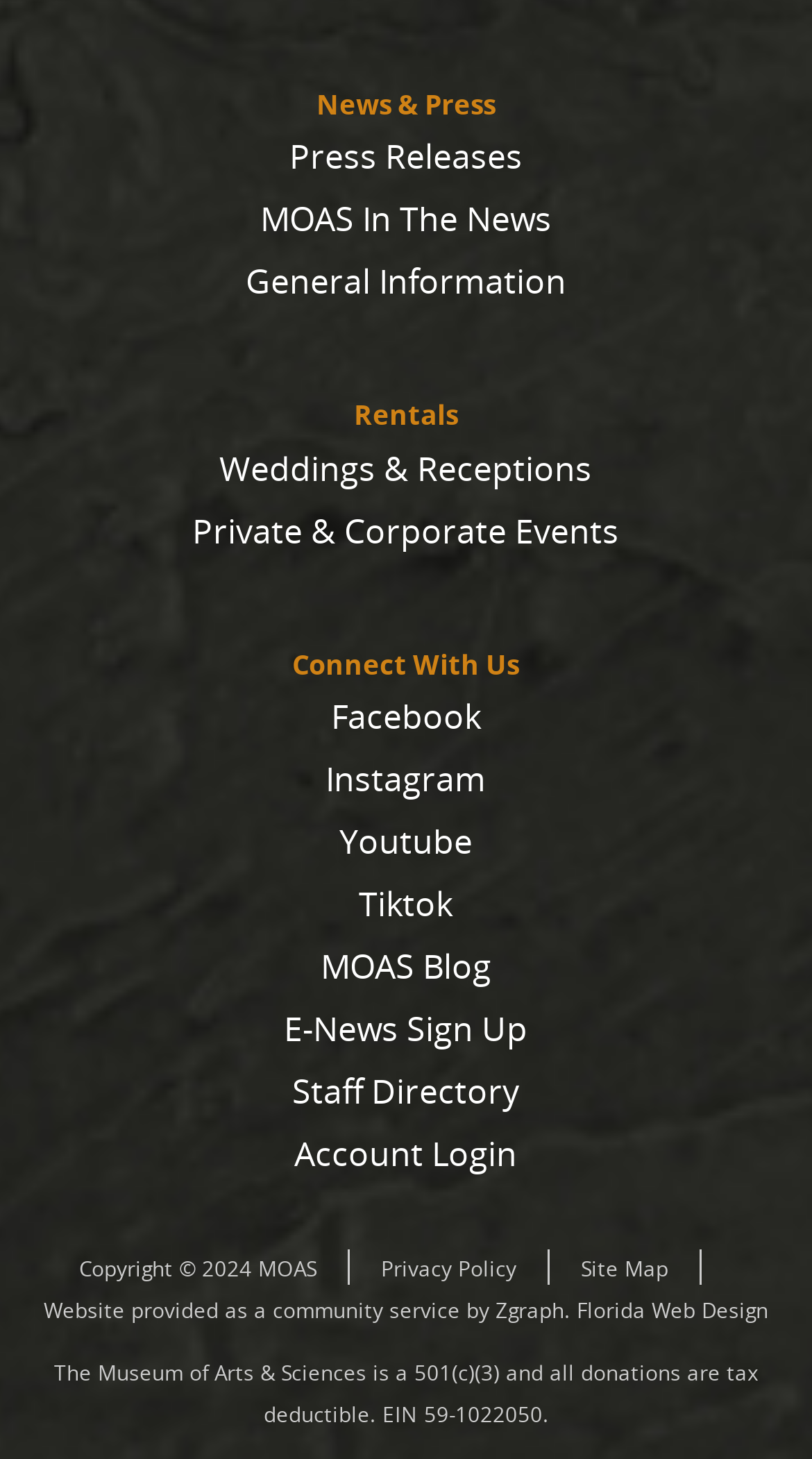Please identify the bounding box coordinates of the element that needs to be clicked to perform the following instruction: "View press releases".

[0.108, 0.09, 0.892, 0.125]